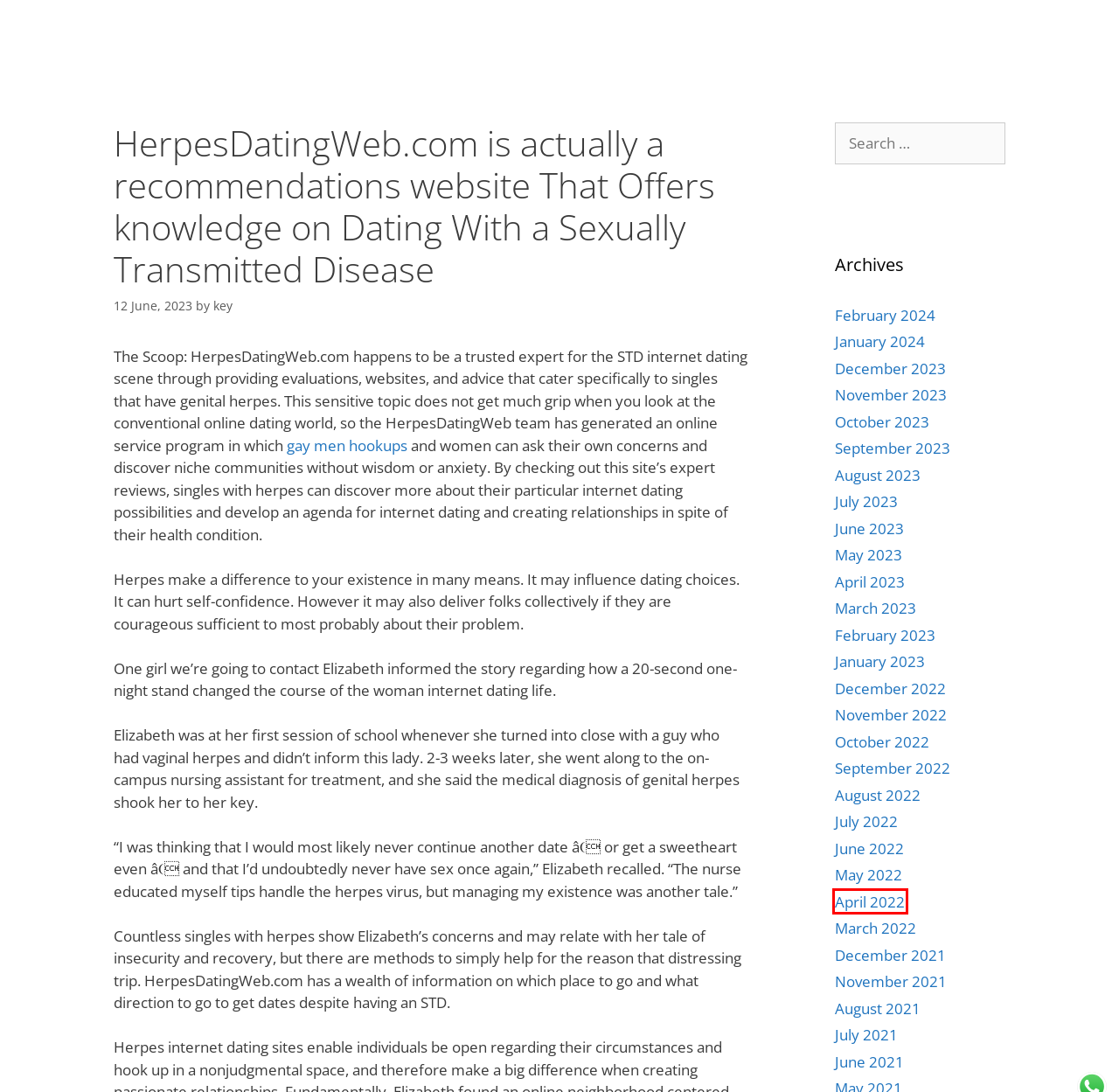Evaluate the webpage screenshot and identify the element within the red bounding box. Select the webpage description that best fits the new webpage after clicking the highlighted element. Here are the candidates:
A. October 2023 – Key Site
B. June 2023 – Key Site
C. April 2022 – Key Site
D. June 2021 – Key Site
E. August 2021 – Key Site
F. December 2023 – Key Site
G. November 2023 – Key Site
H. November 2022 – Key Site

C